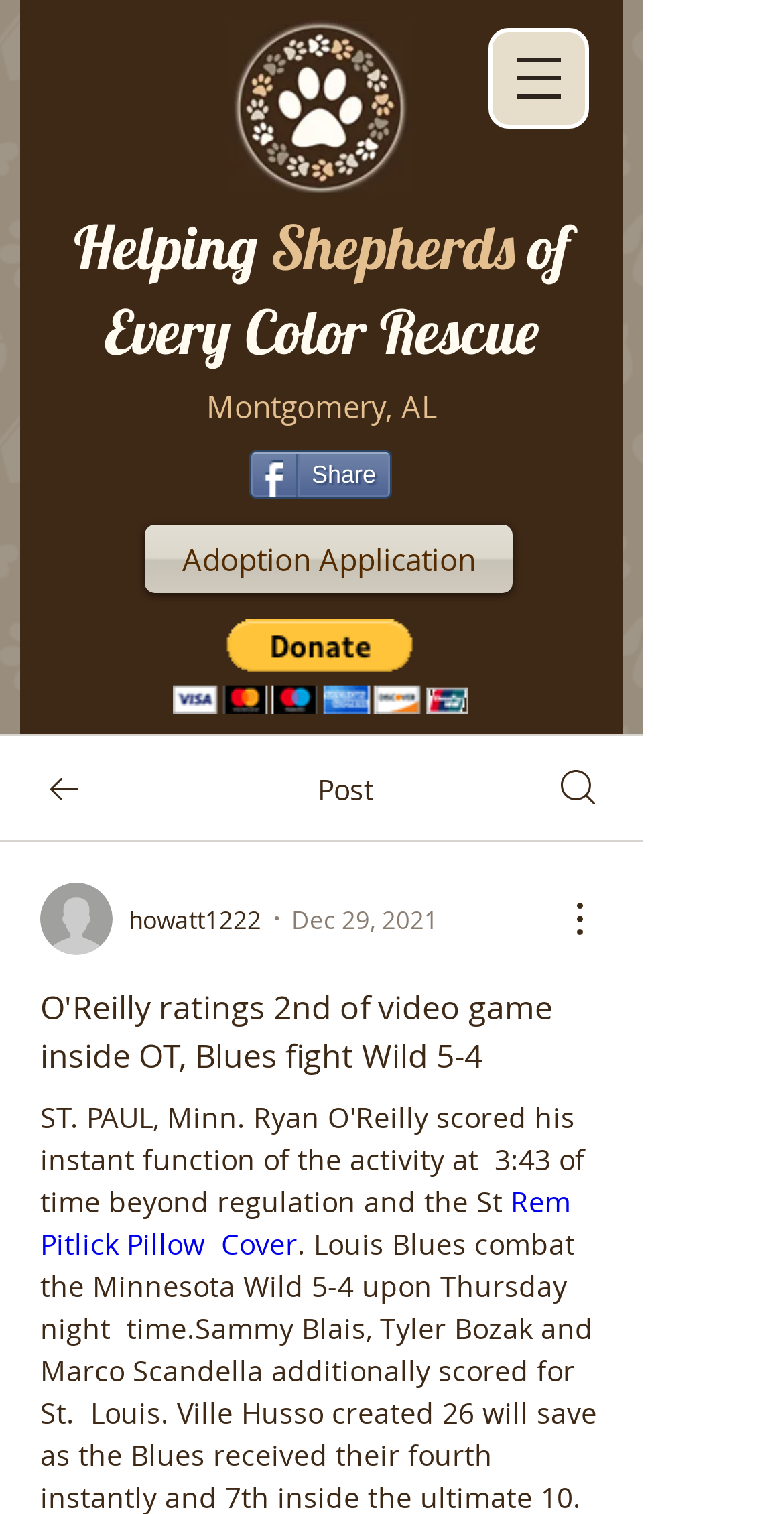Locate the bounding box coordinates of the element to click to perform the following action: 'Donate via PayPal'. The coordinates should be given as four float values between 0 and 1, in the form of [left, top, right, bottom].

[0.221, 0.409, 0.597, 0.471]